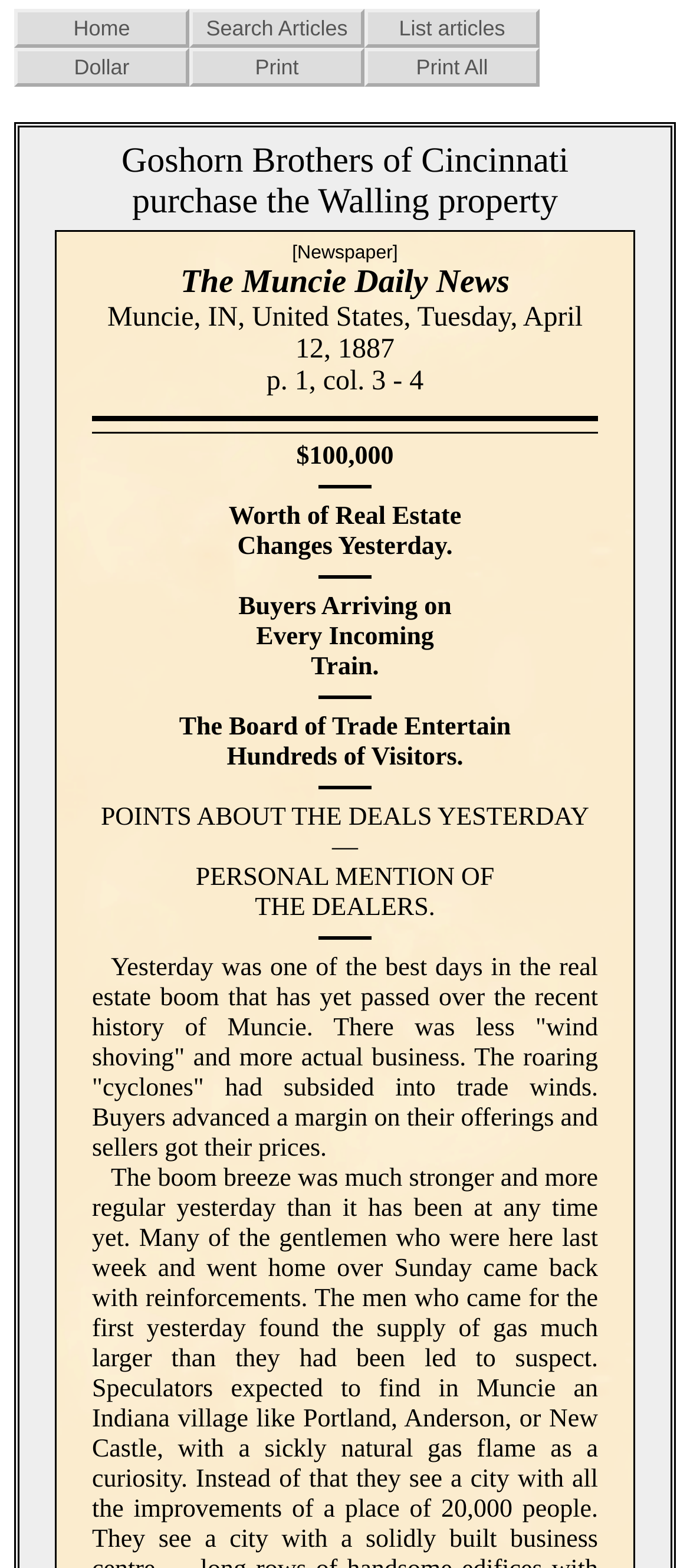What is the topic of the newspaper article?
Please provide a full and detailed response to the question.

I found the answer by reading the text within the StaticText elements, which mentions 'the real estate boom that has yet passed over the recent history of Muncie'.